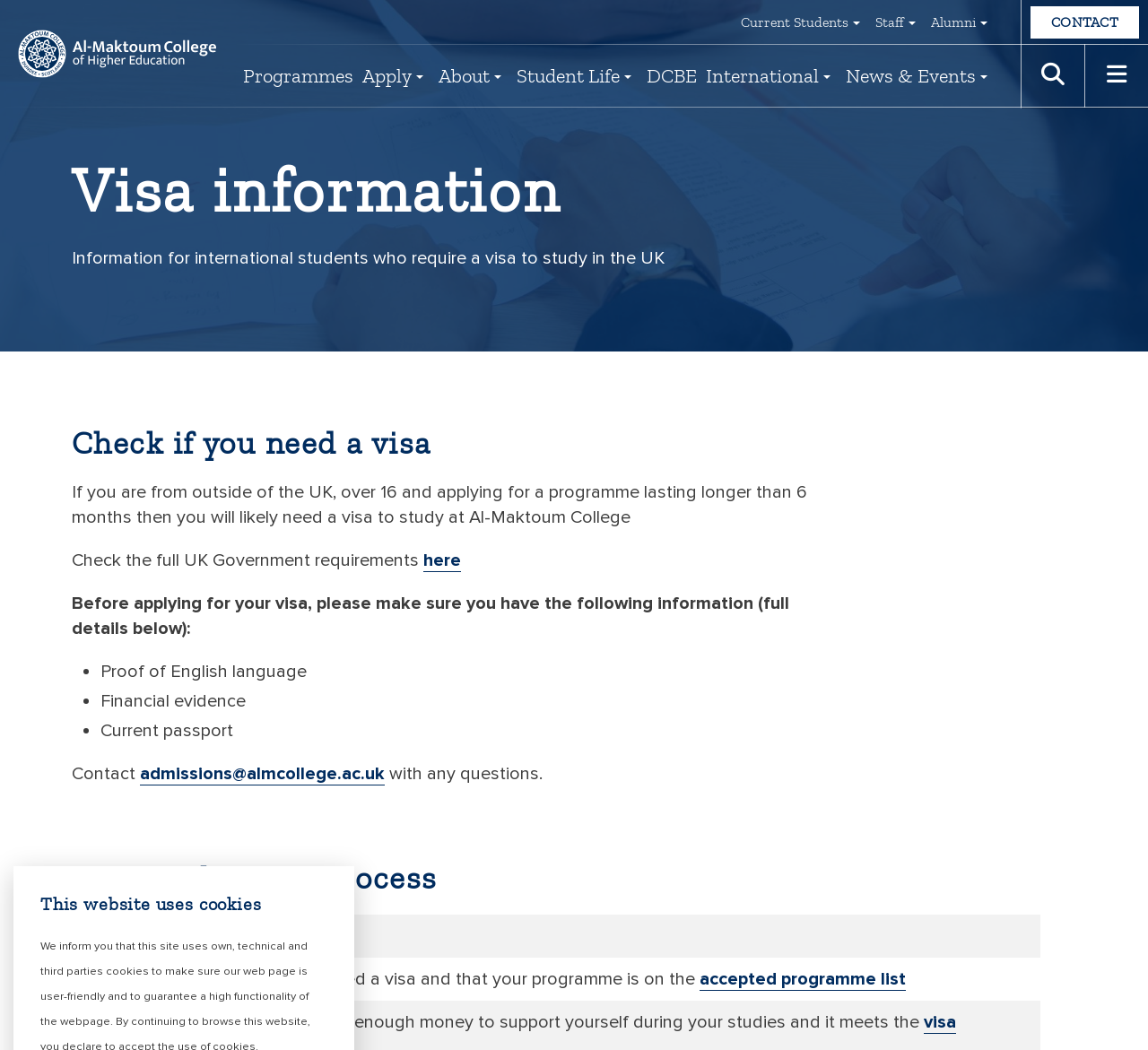Please indicate the bounding box coordinates of the element's region to be clicked to achieve the instruction: "Go to International". Provide the coordinates as four float numbers between 0 and 1, i.e., [left, top, right, bottom].

[0.615, 0.061, 0.729, 0.084]